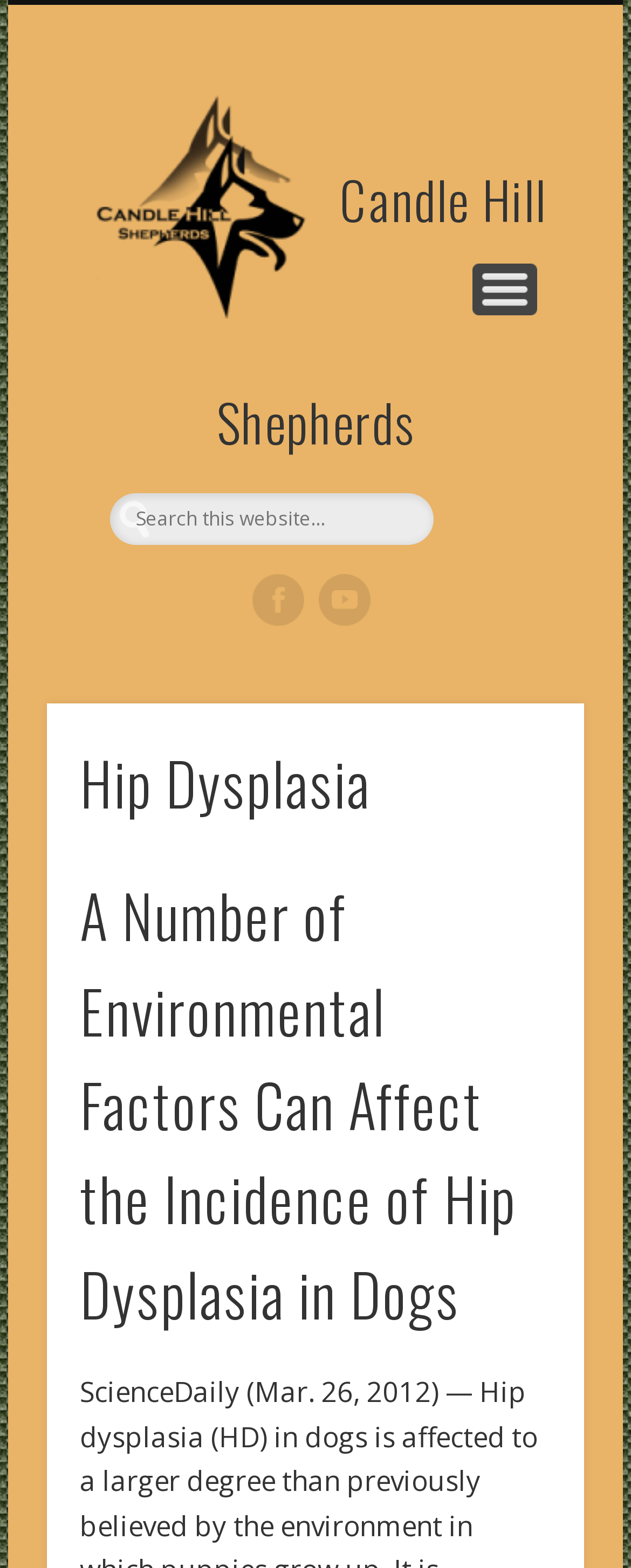Respond to the question below with a single word or phrase:
What is the purpose of the textbox?

Search this website